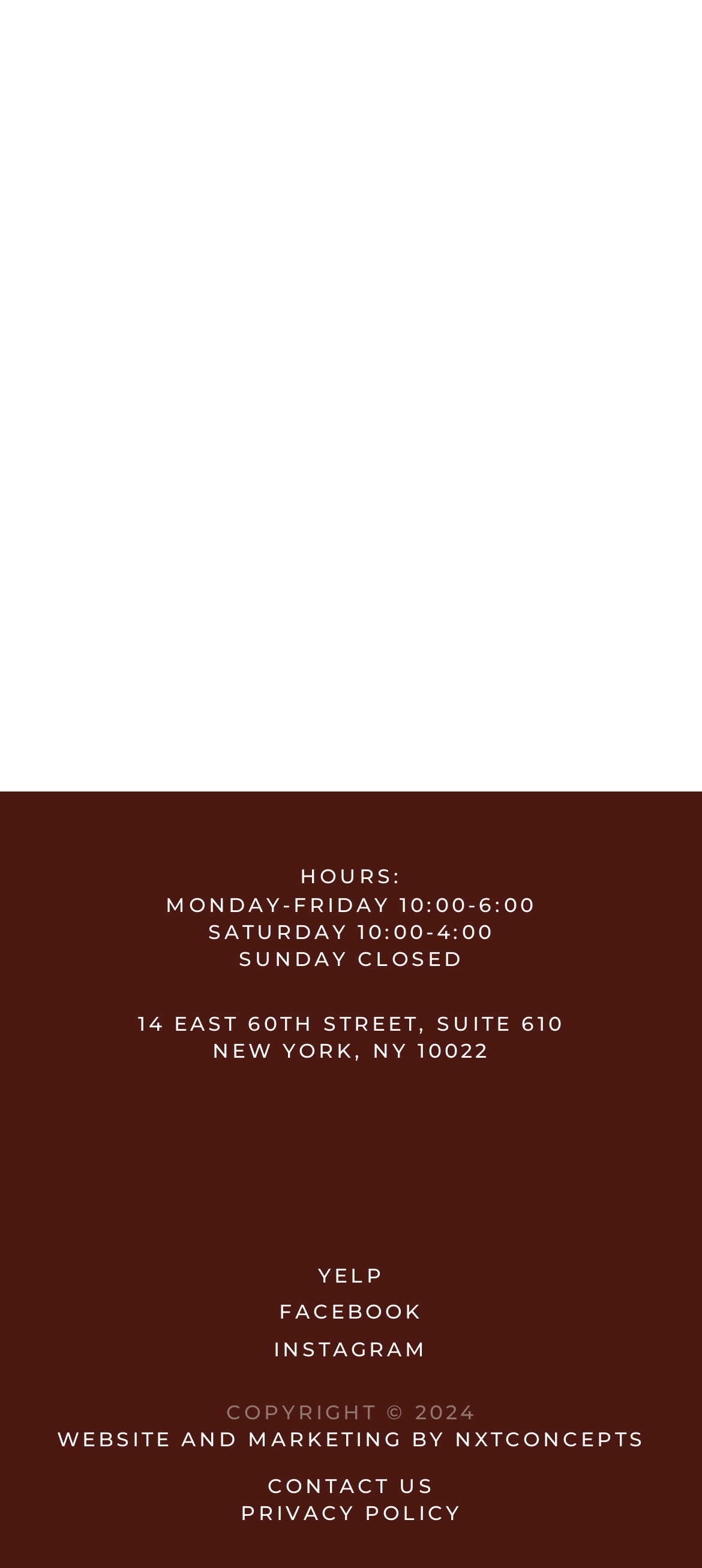Respond with a single word or phrase:
What are the working hours on Saturday?

10:00-4:00